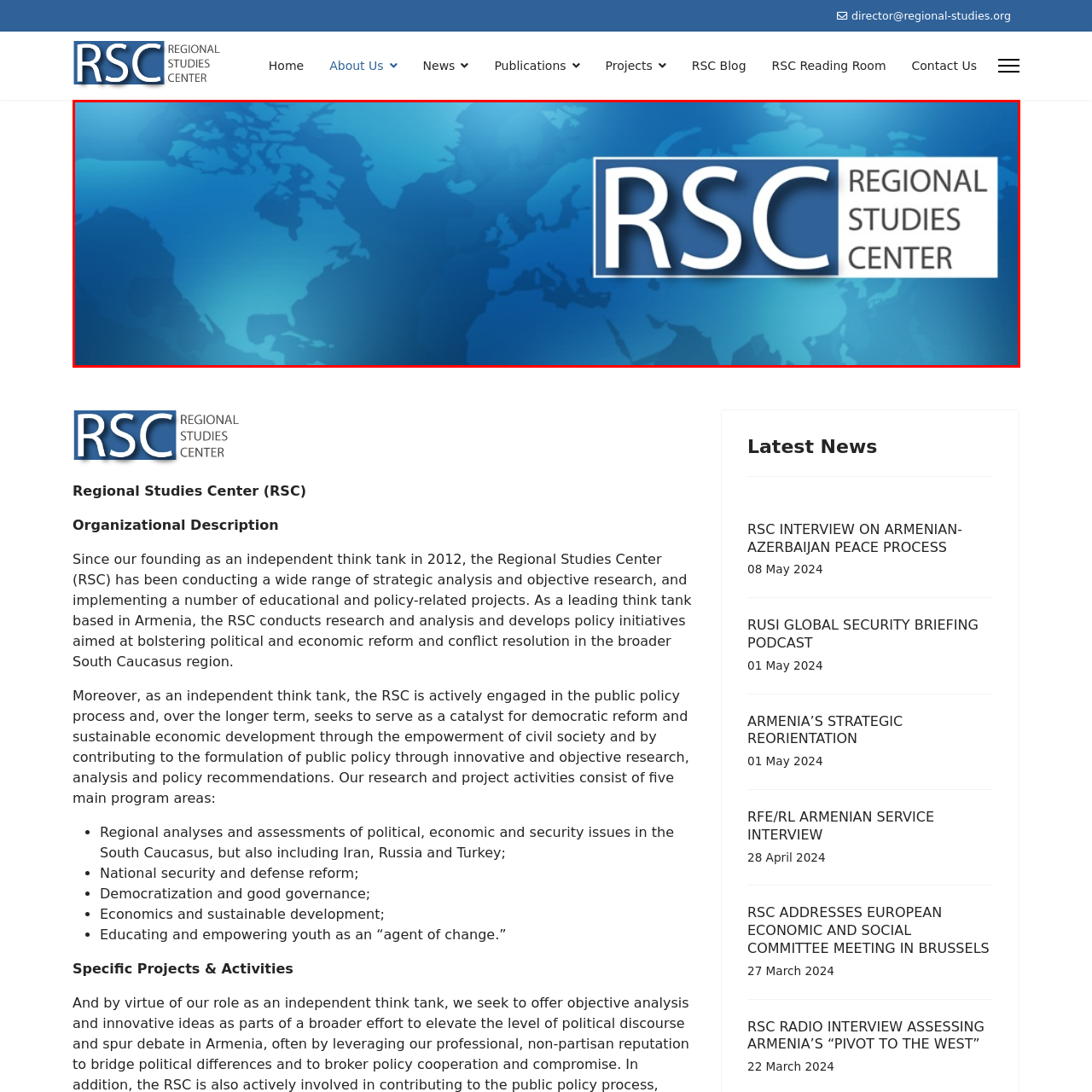Describe extensively the image that is contained within the red box.

The image prominently features the logo of the Regional Studies Center (RSC), set against a smooth blue backdrop that incorporates a subtle world map illustration. The logo includes the letters "RSC" in bold, white font, with "REGIONAL STUDIES CENTER" clearly displayed in a modern sans-serif typeface to the right. This visual design conveys the center's global perspective and its focus on analytical research within the South Caucasus region and beyond. The overall design reflects professionalism and a commitment to knowledge dissemination in political and economic studies.